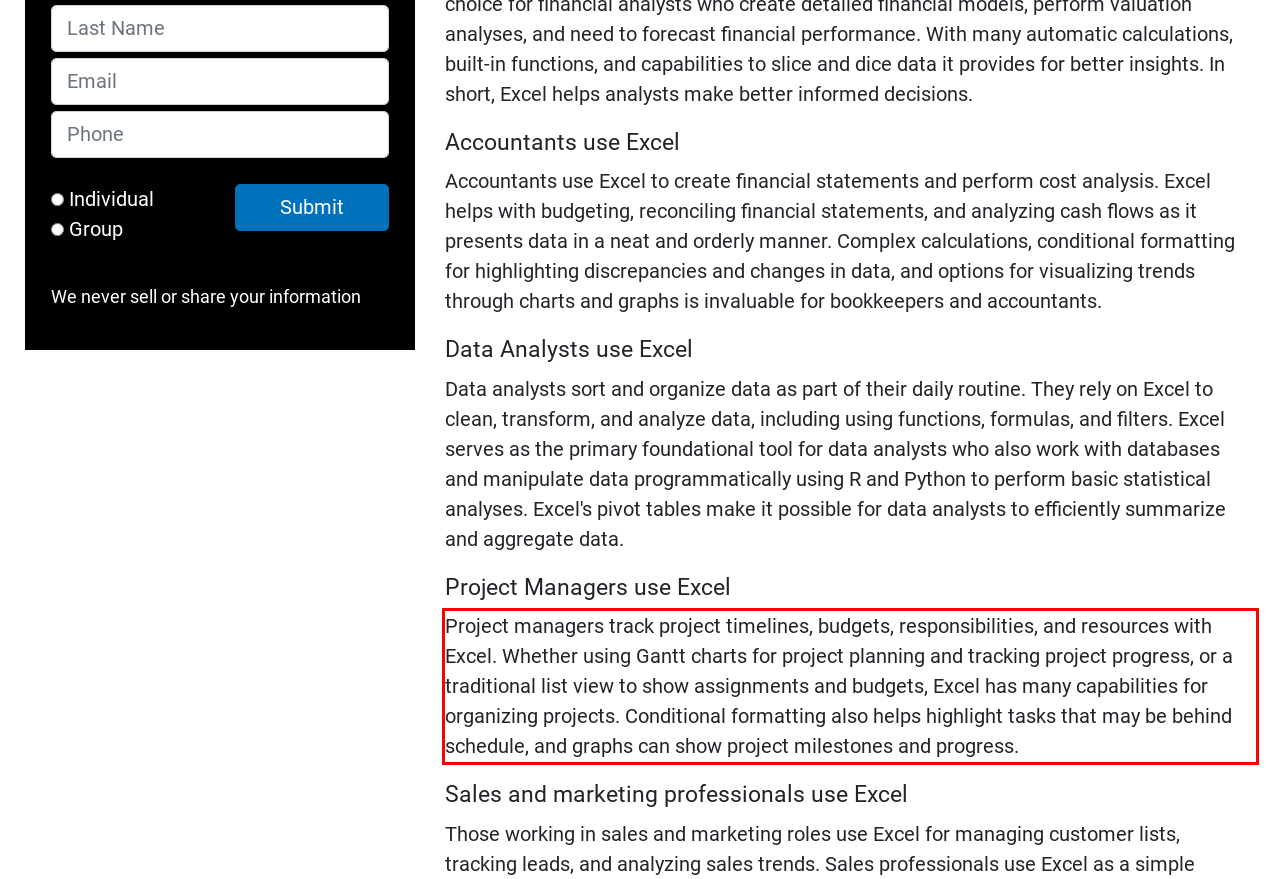You are provided with a screenshot of a webpage that includes a red bounding box. Extract and generate the text content found within the red bounding box.

Project managers track project timelines, budgets, responsibilities, and resources with Excel. Whether using Gantt charts for project planning and tracking project progress, or a traditional list view to show assignments and budgets, Excel has many capabilities for organizing projects. Conditional formatting also helps highlight tasks that may be behind schedule, and graphs can show project milestones and progress.